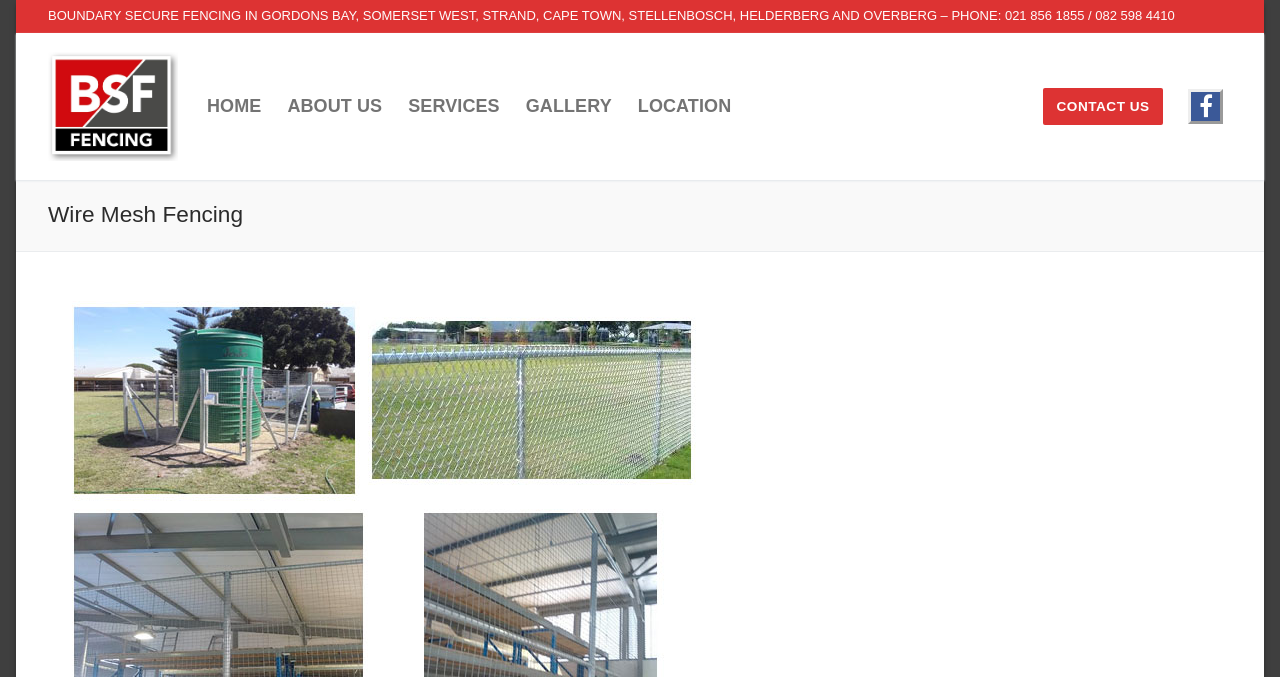Show the bounding box coordinates of the element that should be clicked to complete the task: "contact us".

[0.815, 0.13, 0.909, 0.184]